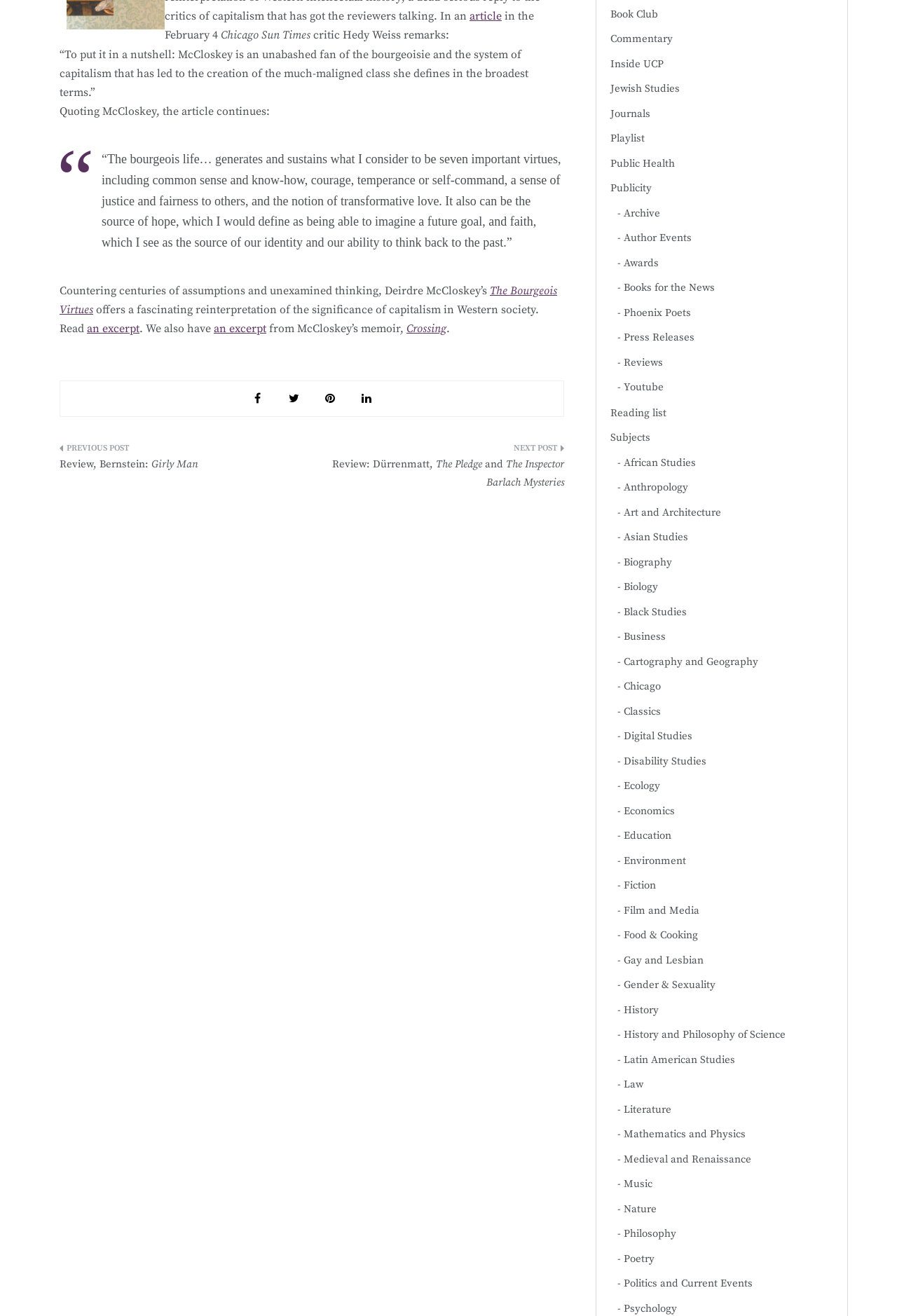Find the bounding box coordinates for the UI element that matches this description: "Envelope".

None